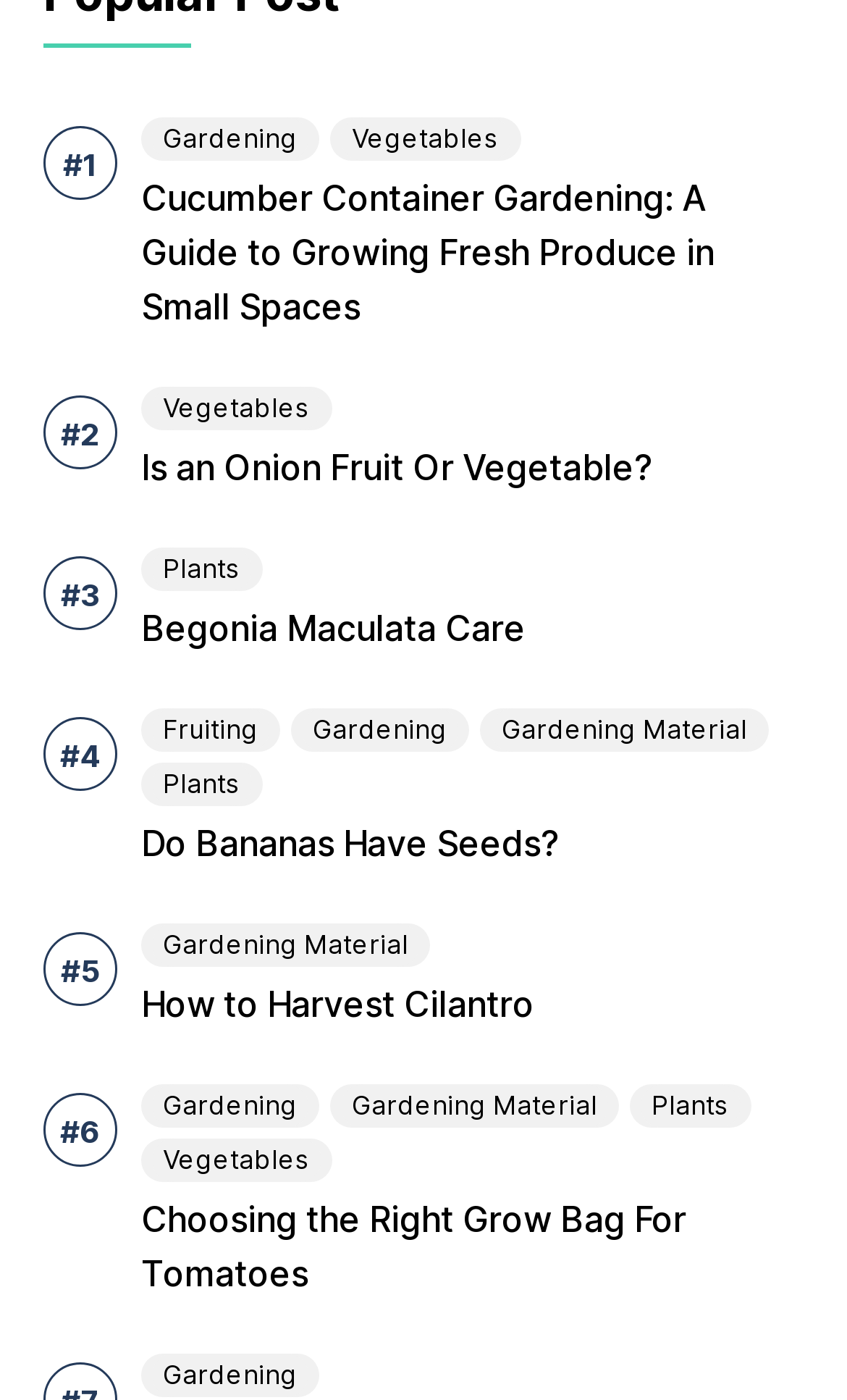Highlight the bounding box coordinates of the element that should be clicked to carry out the following instruction: "Go to Pixnub Home Page". The coordinates must be given as four float numbers ranging from 0 to 1, i.e., [left, top, right, bottom].

None